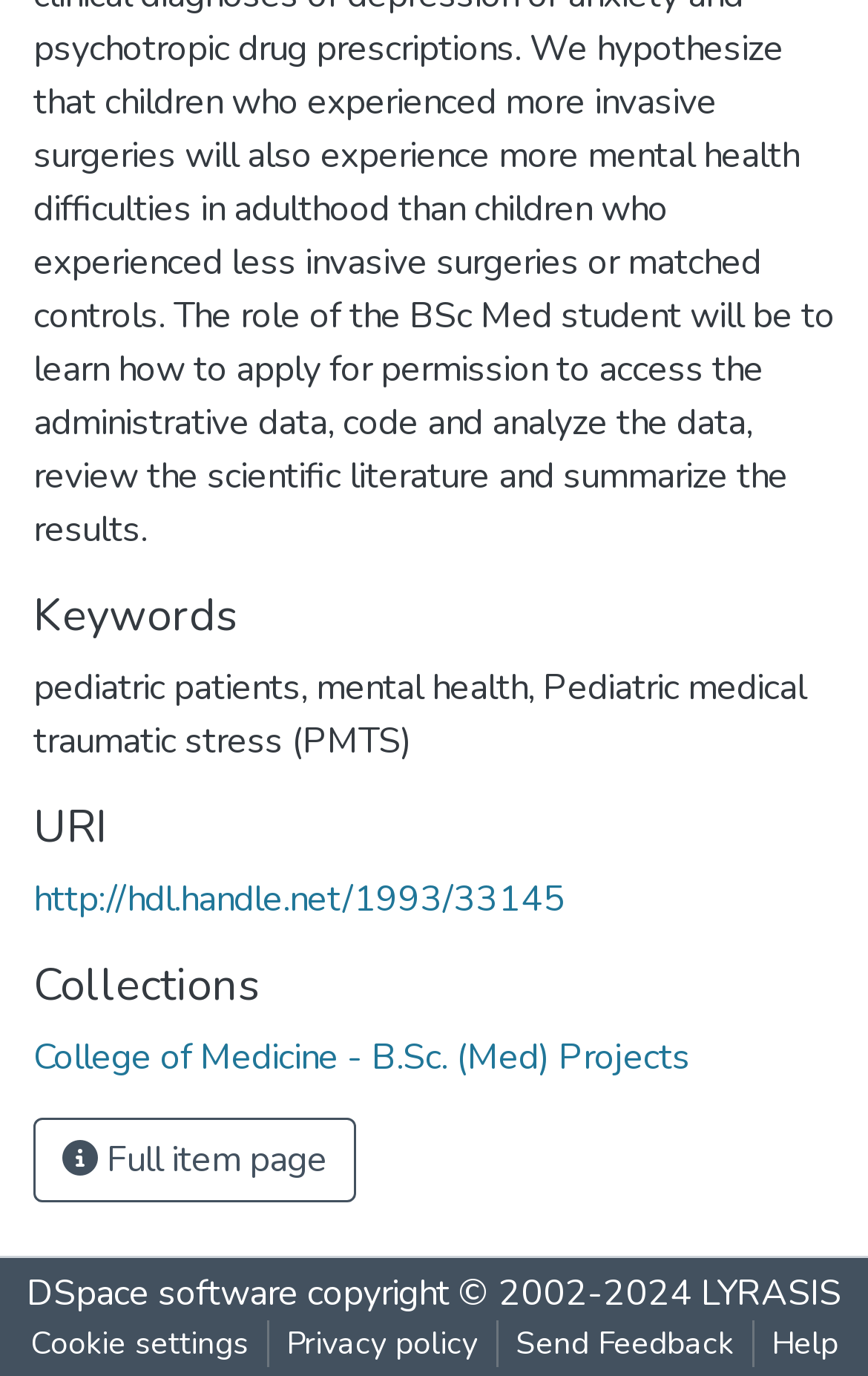Identify the bounding box coordinates of the part that should be clicked to carry out this instruction: "Go to College of Medicine - B.Sc. (Med) Projects".

[0.038, 0.75, 0.795, 0.786]